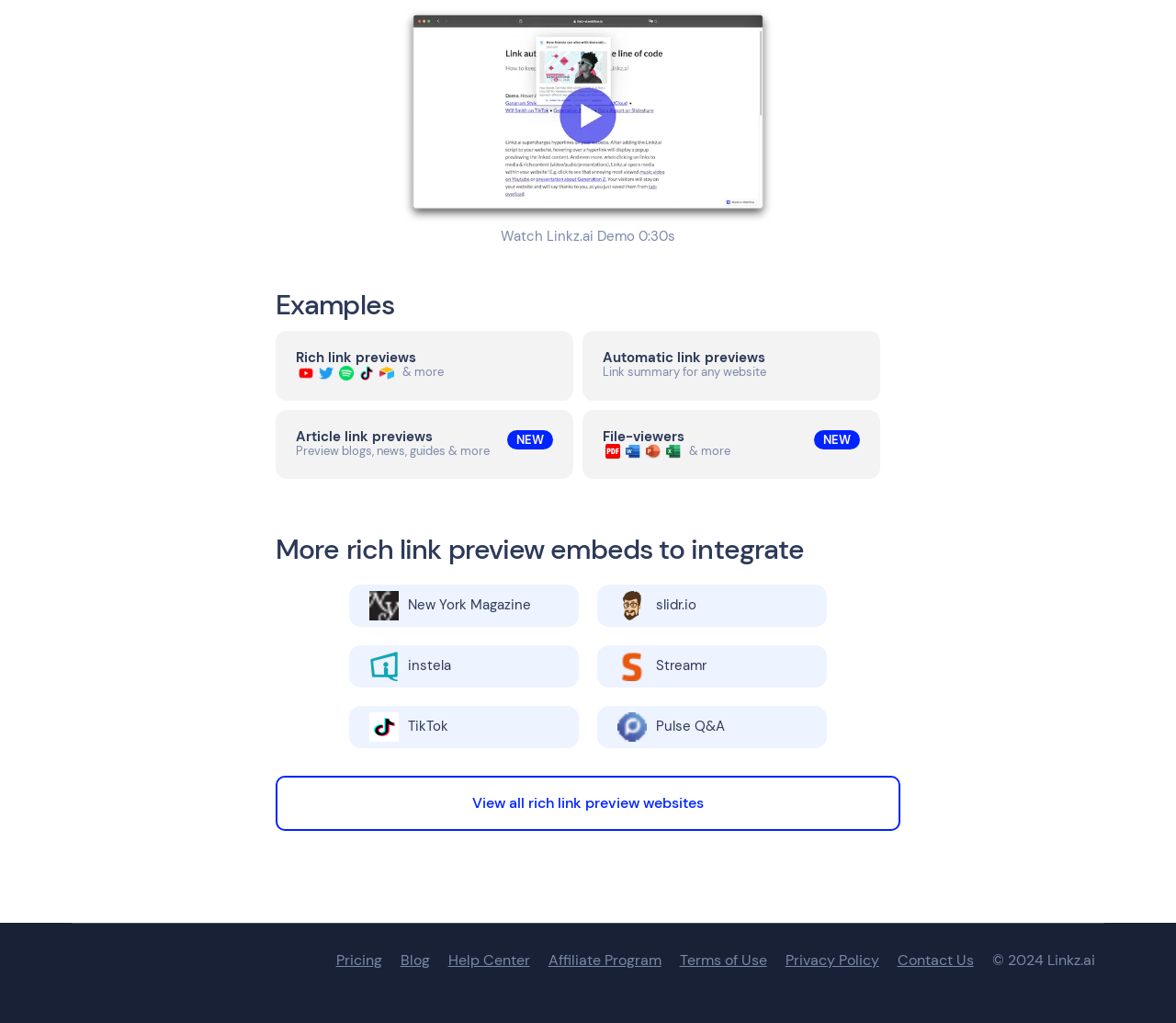Could you provide the bounding box coordinates for the portion of the screen to click to complete this instruction: "Check the pricing"?

[0.286, 0.932, 0.325, 0.946]